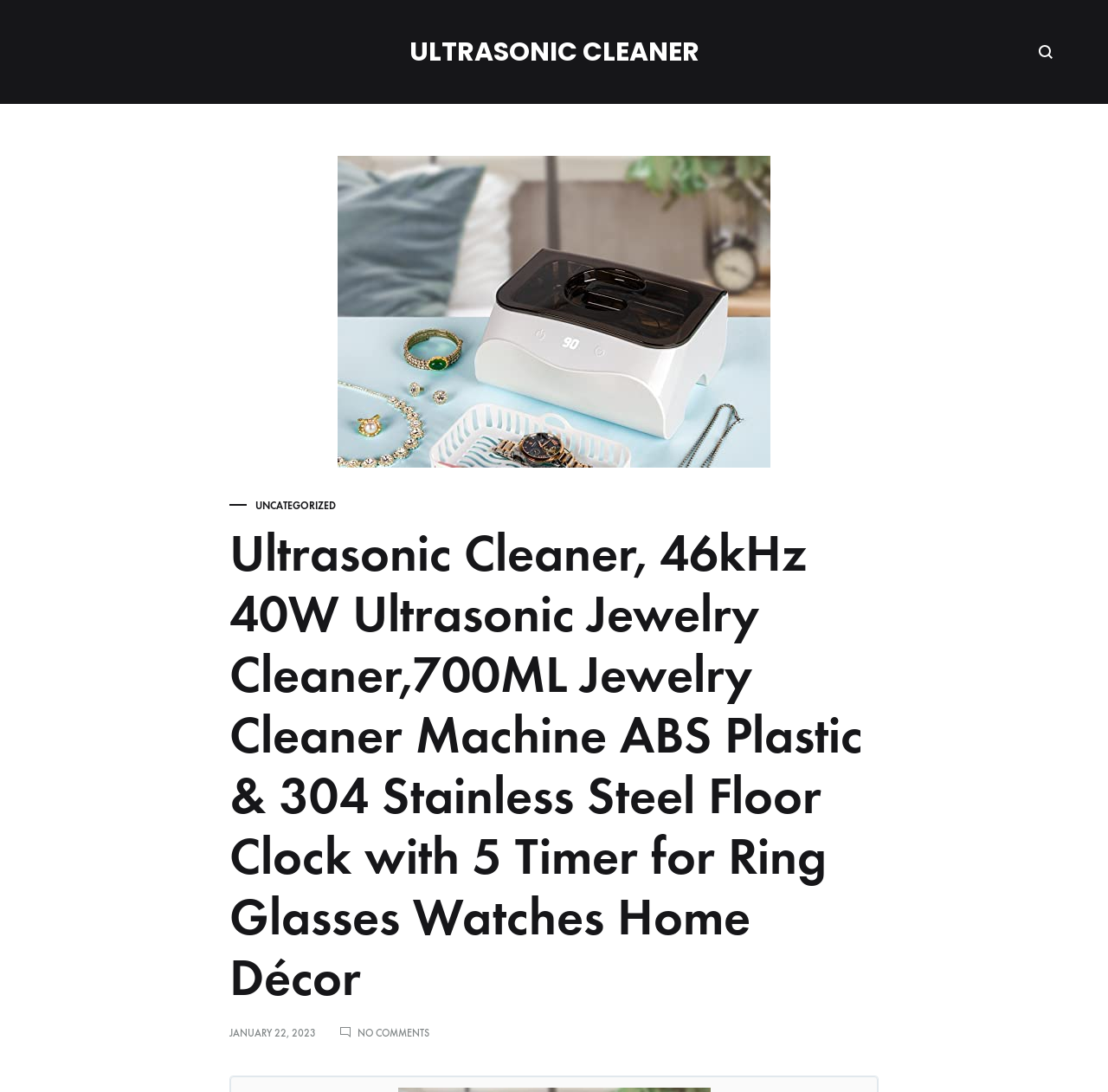What is the material of the product's floor clock?
Refer to the image and provide a one-word or short phrase answer.

304 Stainless Steel